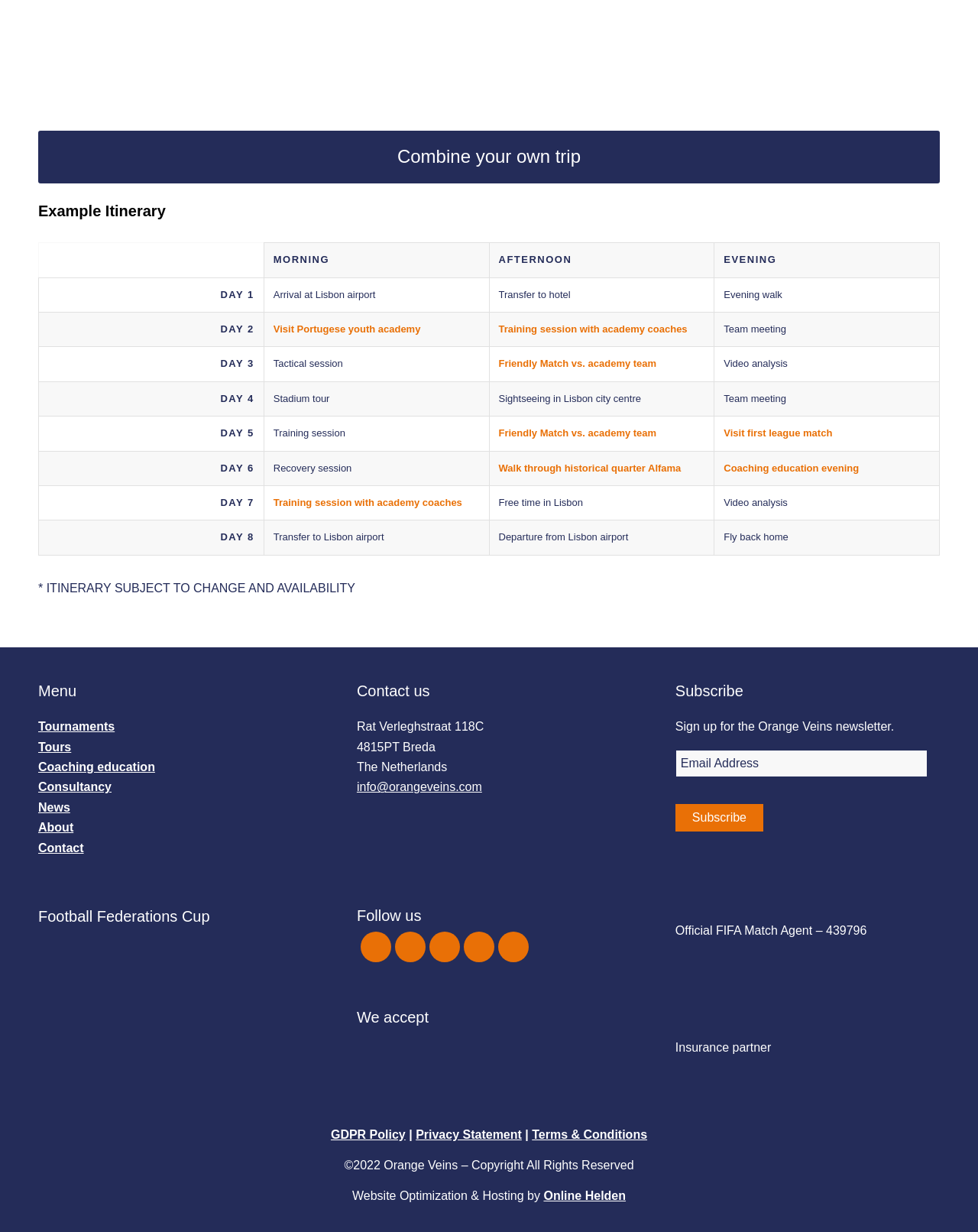What is the theme of the 'Football Federations Cup' section?
Examine the screenshot and reply with a single word or phrase.

Football